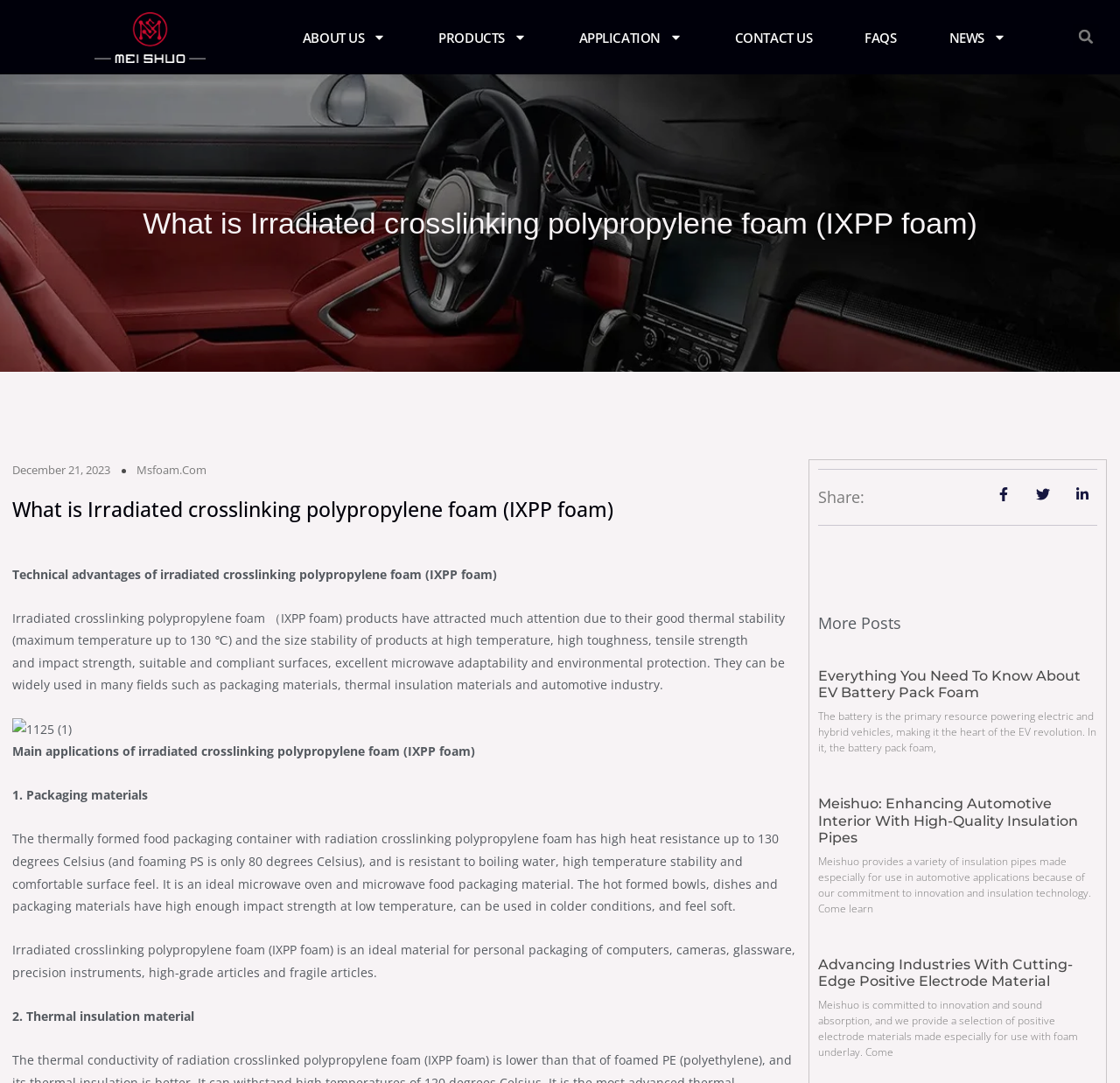Determine the bounding box coordinates of the section to be clicked to follow the instruction: "Read the NEWS". The coordinates should be given as four float numbers between 0 and 1, formatted as [left, top, right, bottom].

[0.839, 0.021, 0.906, 0.047]